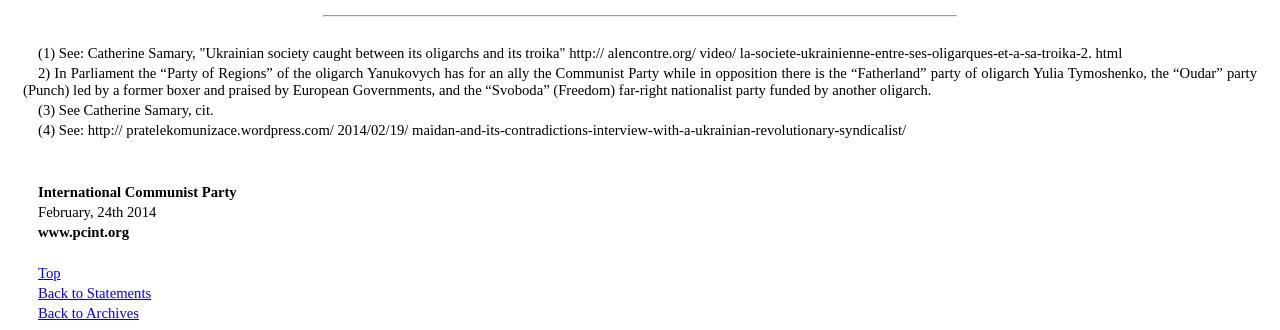What is the name of the website mentioned at the bottom of the webpage?
Provide a fully detailed and comprehensive answer to the question.

The answer can be found in the StaticText element located near the bottom of the webpage, which contains the text 'www.pcint.org'.